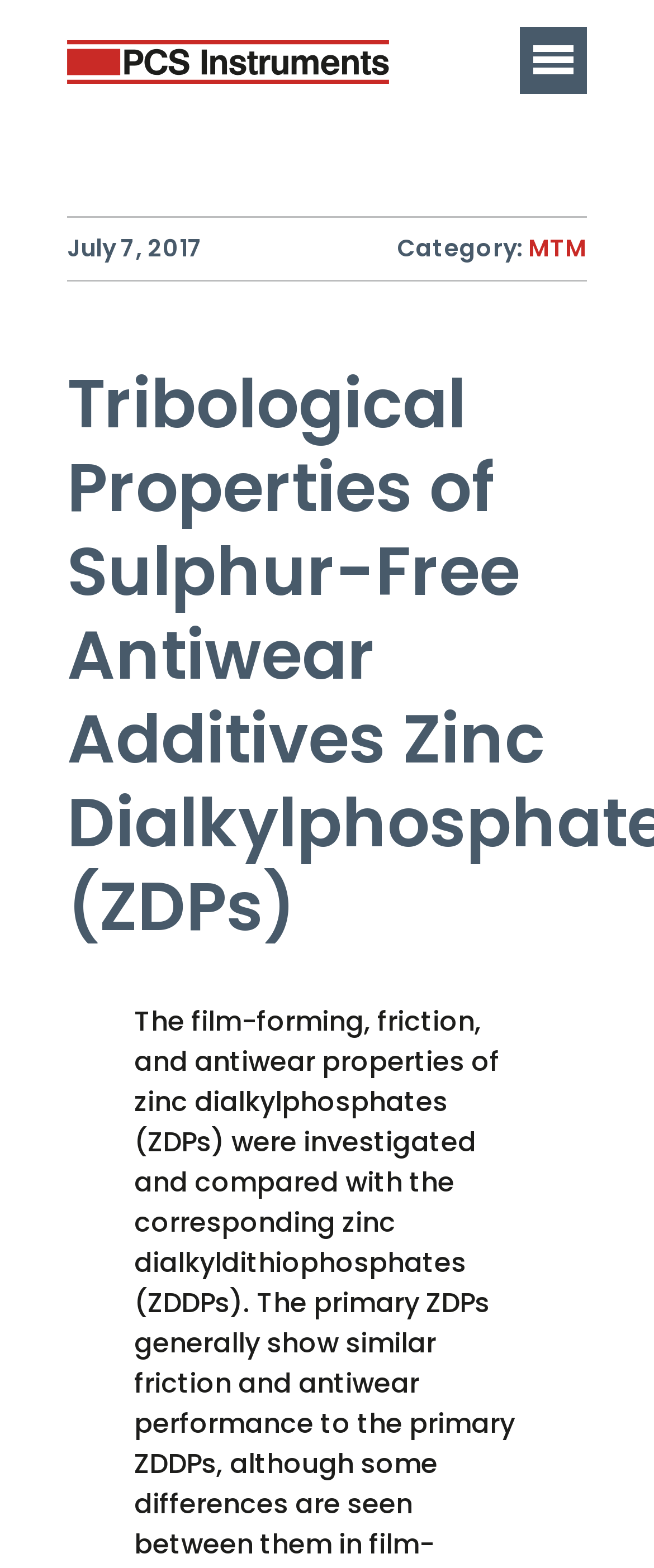What is the company name?
Look at the image and answer the question with a single word or phrase.

PCS Instruments